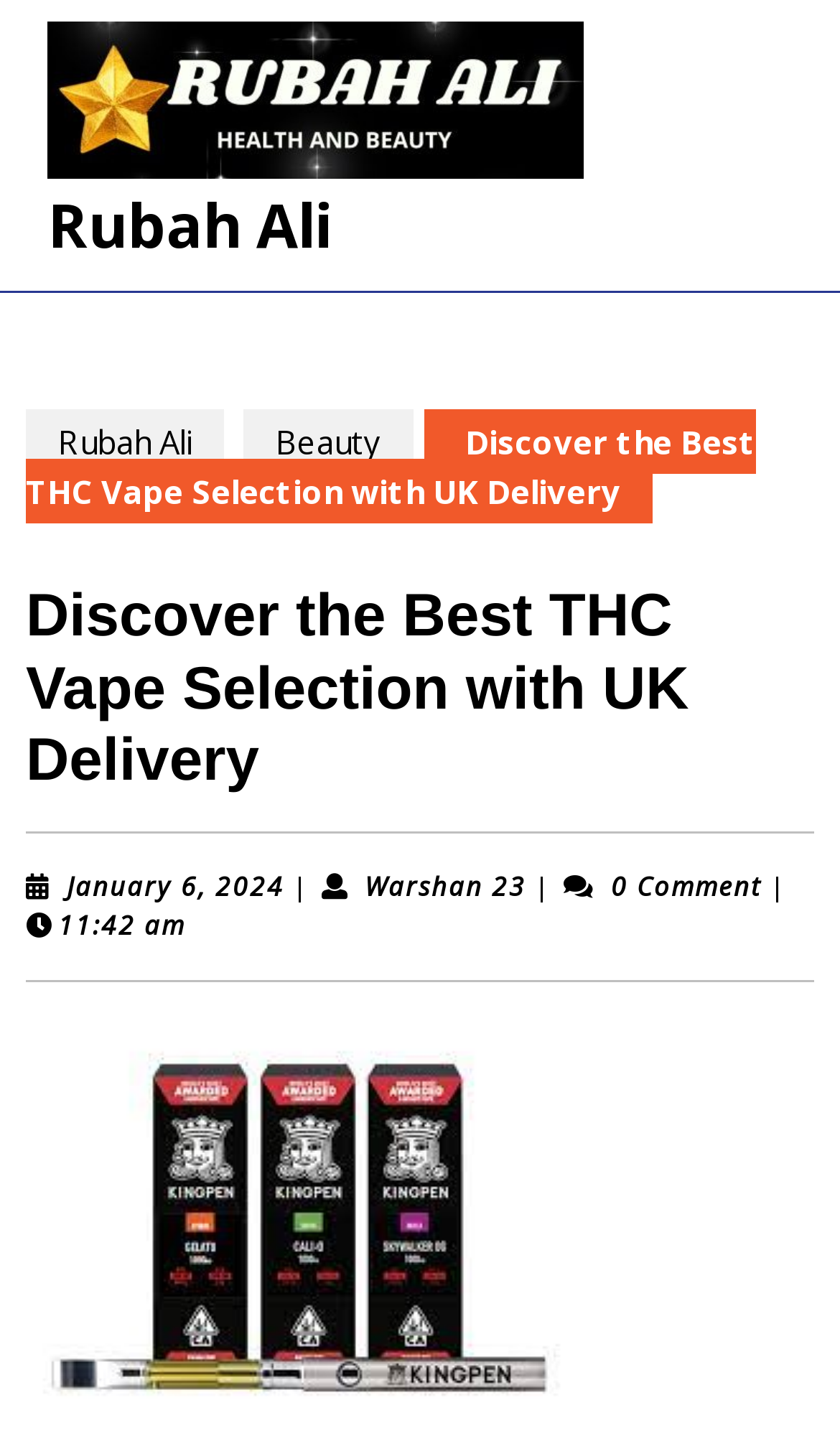What is the purpose of the separator?
Please look at the screenshot and answer using one word or phrase.

To separate sections